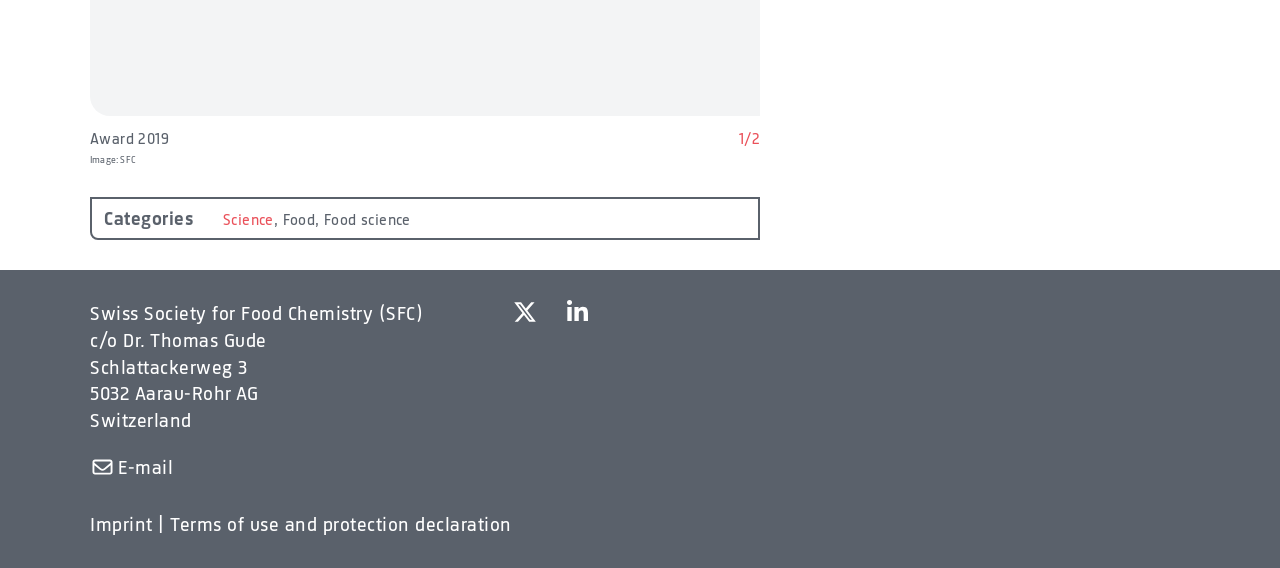Please respond in a single word or phrase: 
What is the address of the society?

Schlattackerweg 3, 5032 Aarau-Rohr AG, Switzerland